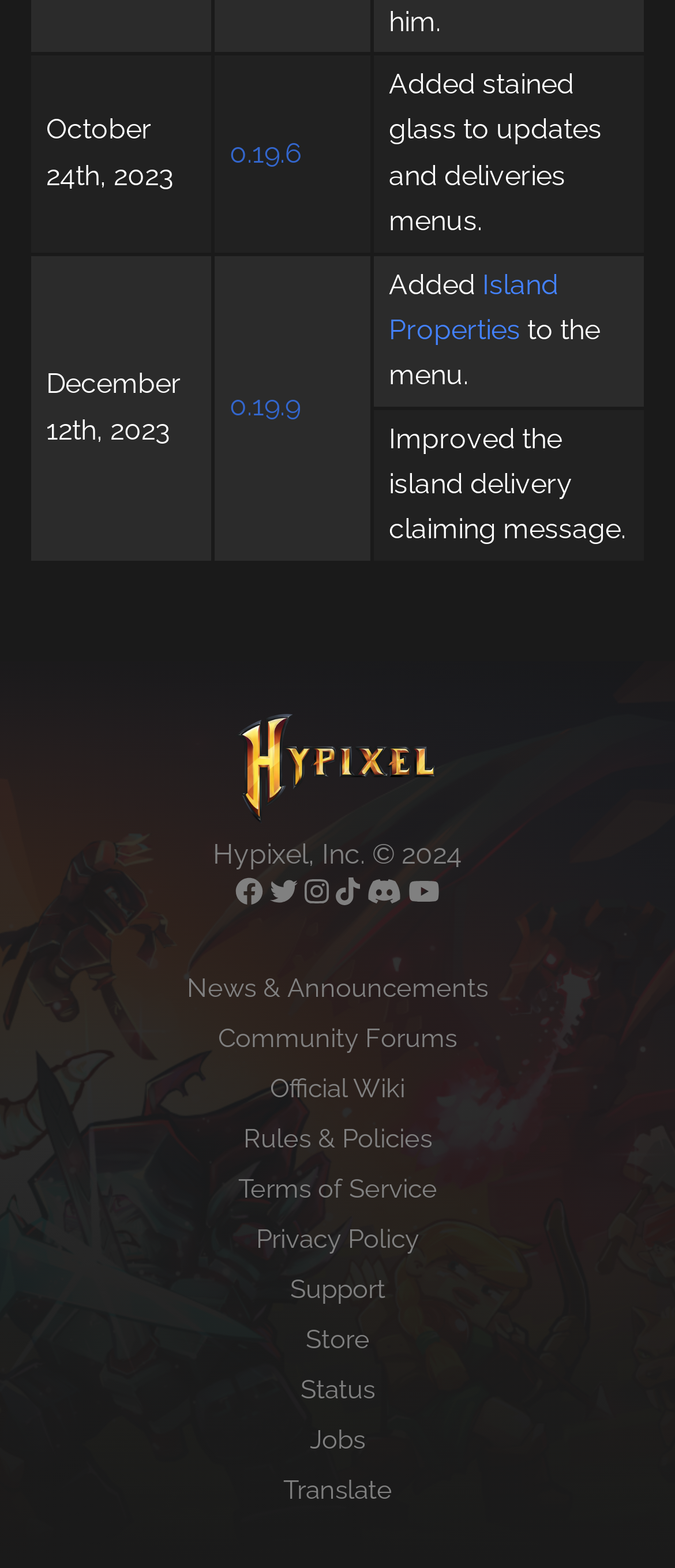Carefully examine the image and provide an in-depth answer to the question: How many links are there in the footer section?

I counted the number of links in the footer section by looking at the links that are located at the bottom of the page, excluding the social media links. There are 11 links in total, including News & Announcements, Community Forums, Official Wiki, and others.